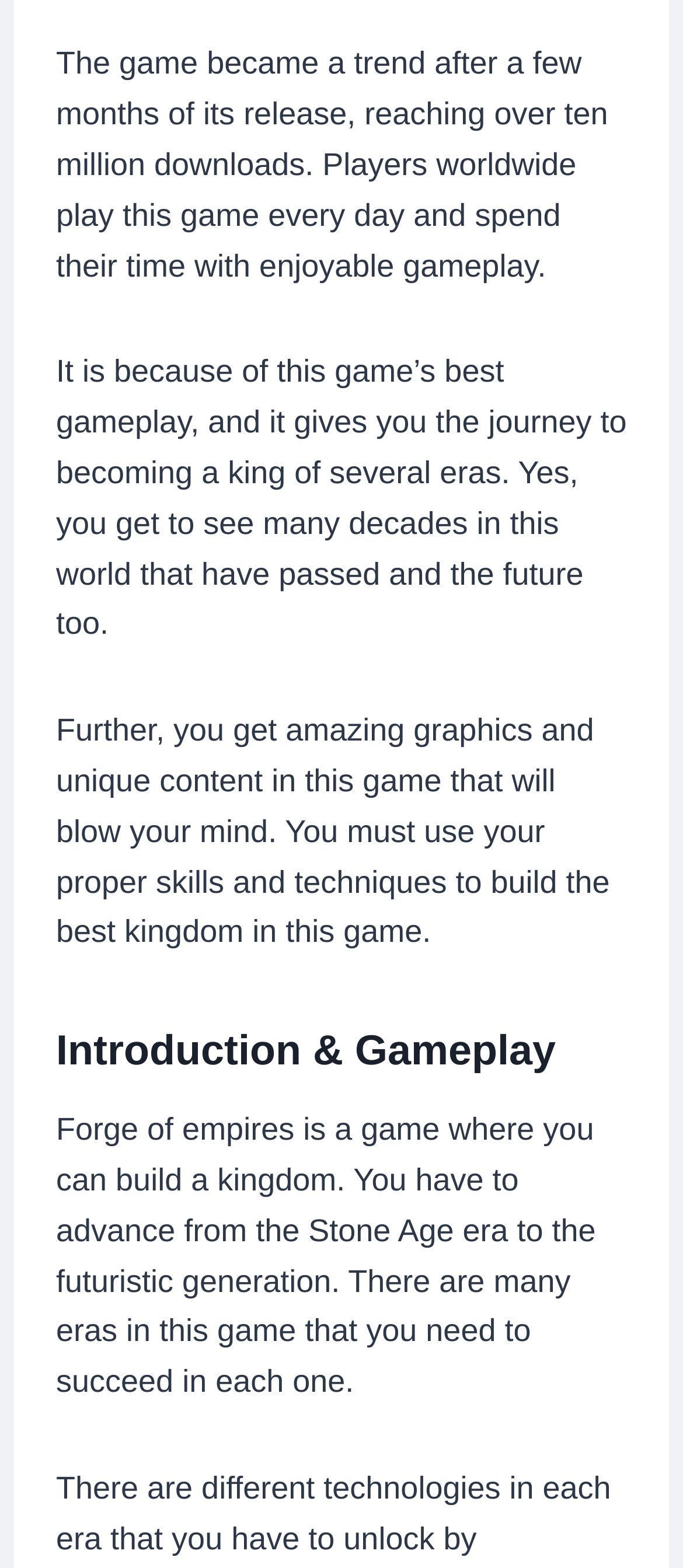With reference to the image, please provide a detailed answer to the following question: What is the game's gameplay like?

The gameplay of Forge of Empires is about building a kingdom and advancing from one era to another, from the Stone Age to the futuristic generation, using your skills and techniques to succeed in each era.